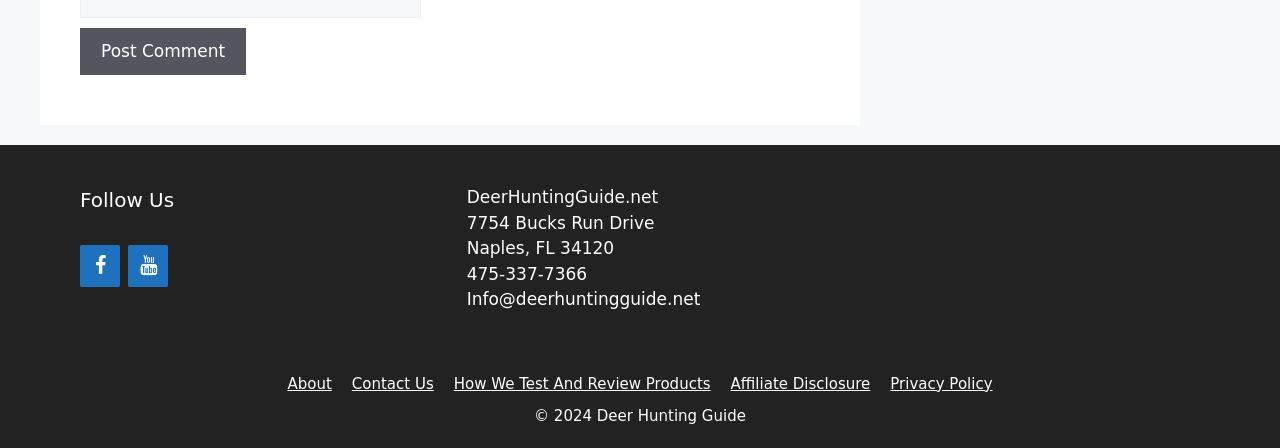Please answer the following question using a single word or phrase: What is the website's name?

DeerHuntingGuide.net